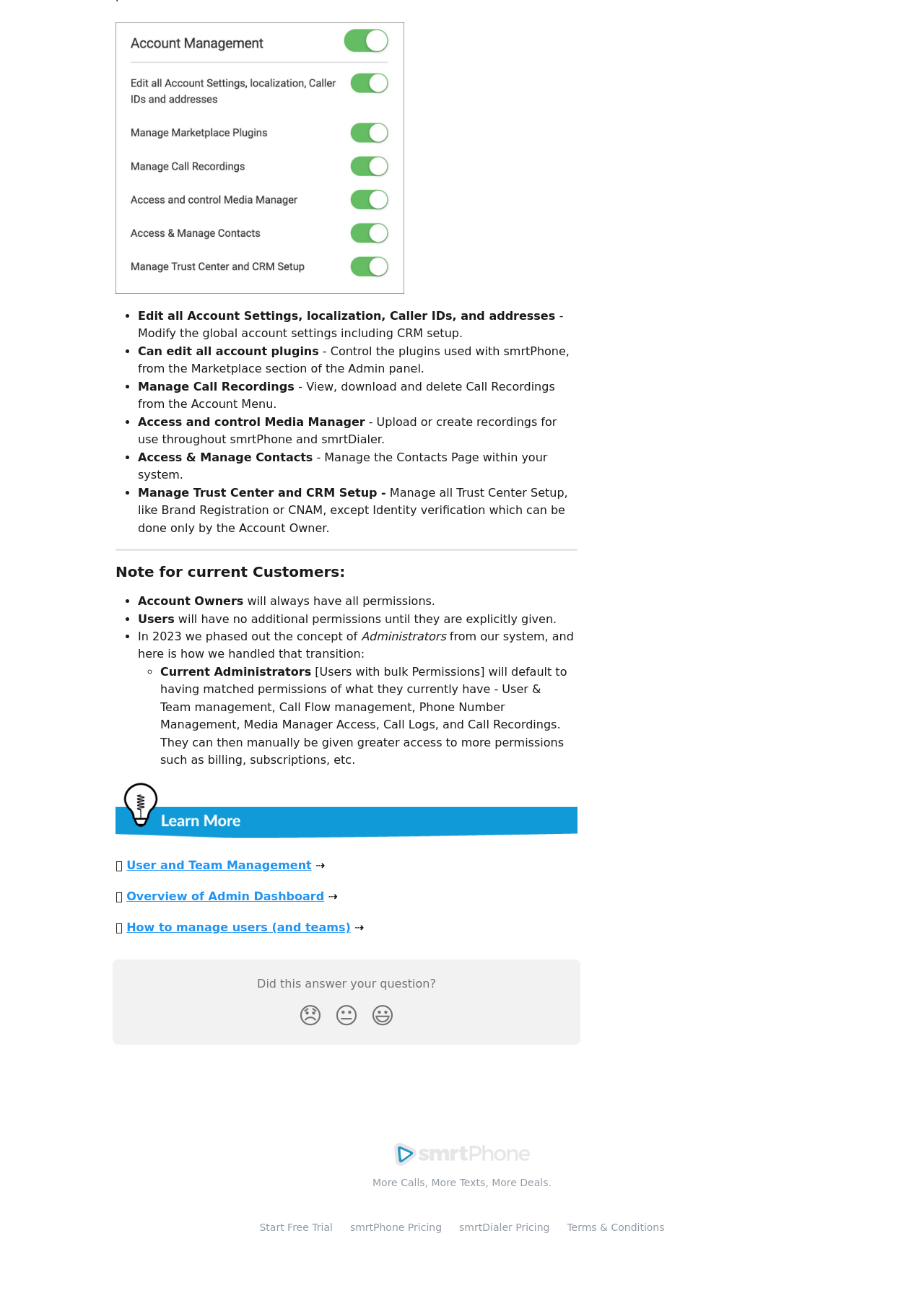Locate the bounding box coordinates of the element I should click to achieve the following instruction: "Click on 'Start Free Trial'".

[0.281, 0.945, 0.36, 0.954]